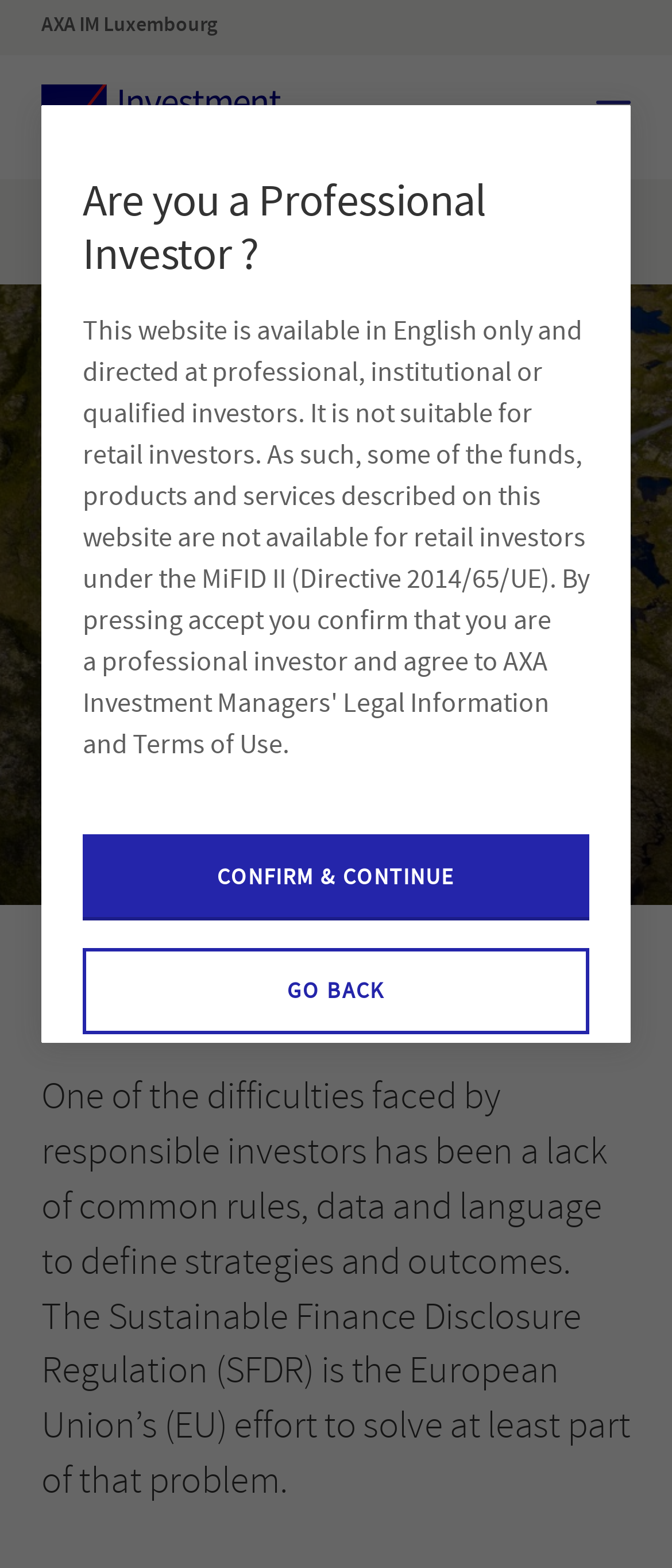Respond to the question below with a single word or phrase:
What is the purpose of SFDR?

Solve lack of common rules